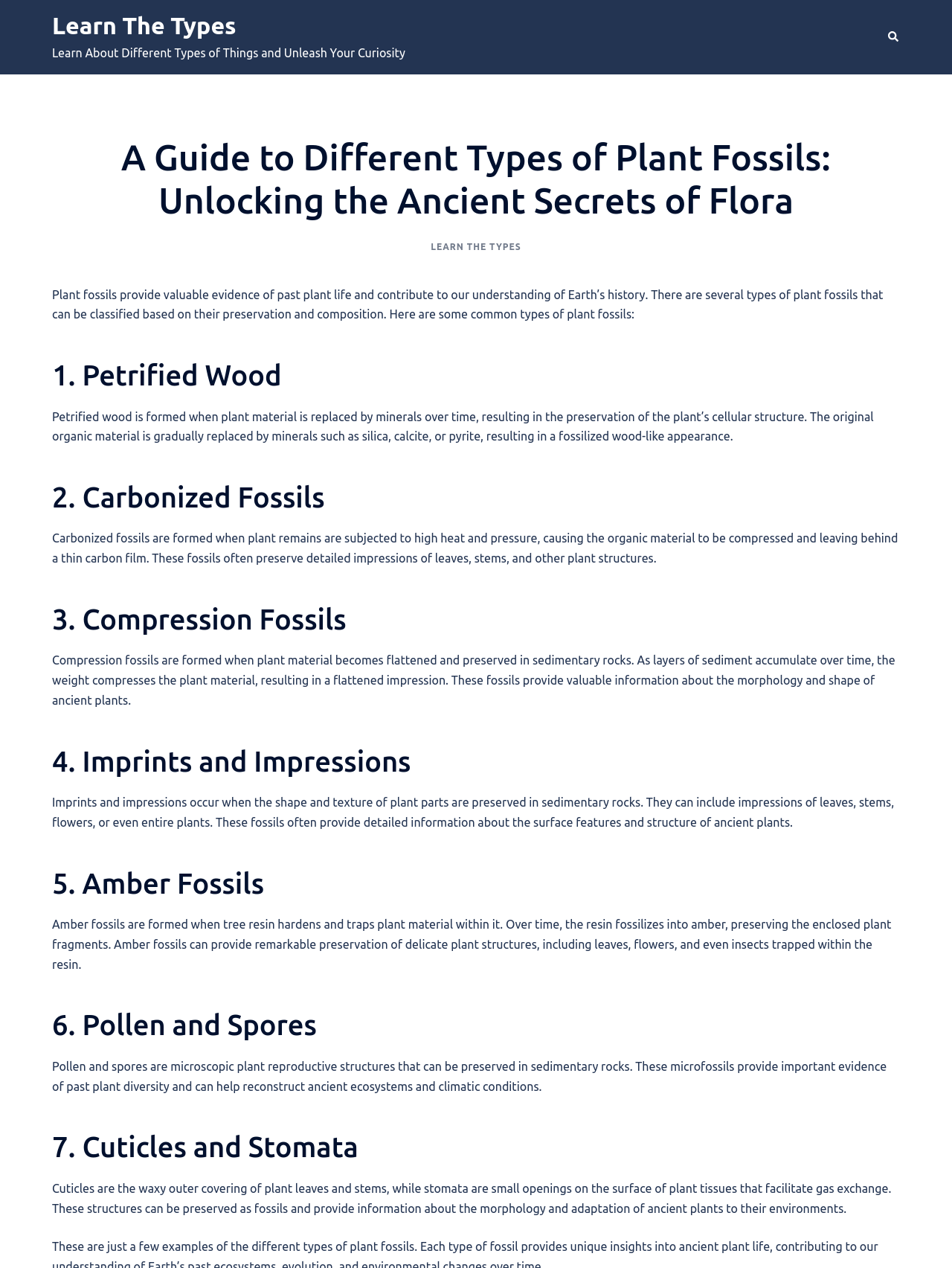Analyze the image and give a detailed response to the question:
How many types of plant fossils are discussed on this webpage?

The webpage lists 7 types of plant fossils, including petrified wood, carbonized fossils, compression fossils, imprints and impressions, amber fossils, pollen and spores, and cuticles and stomata.